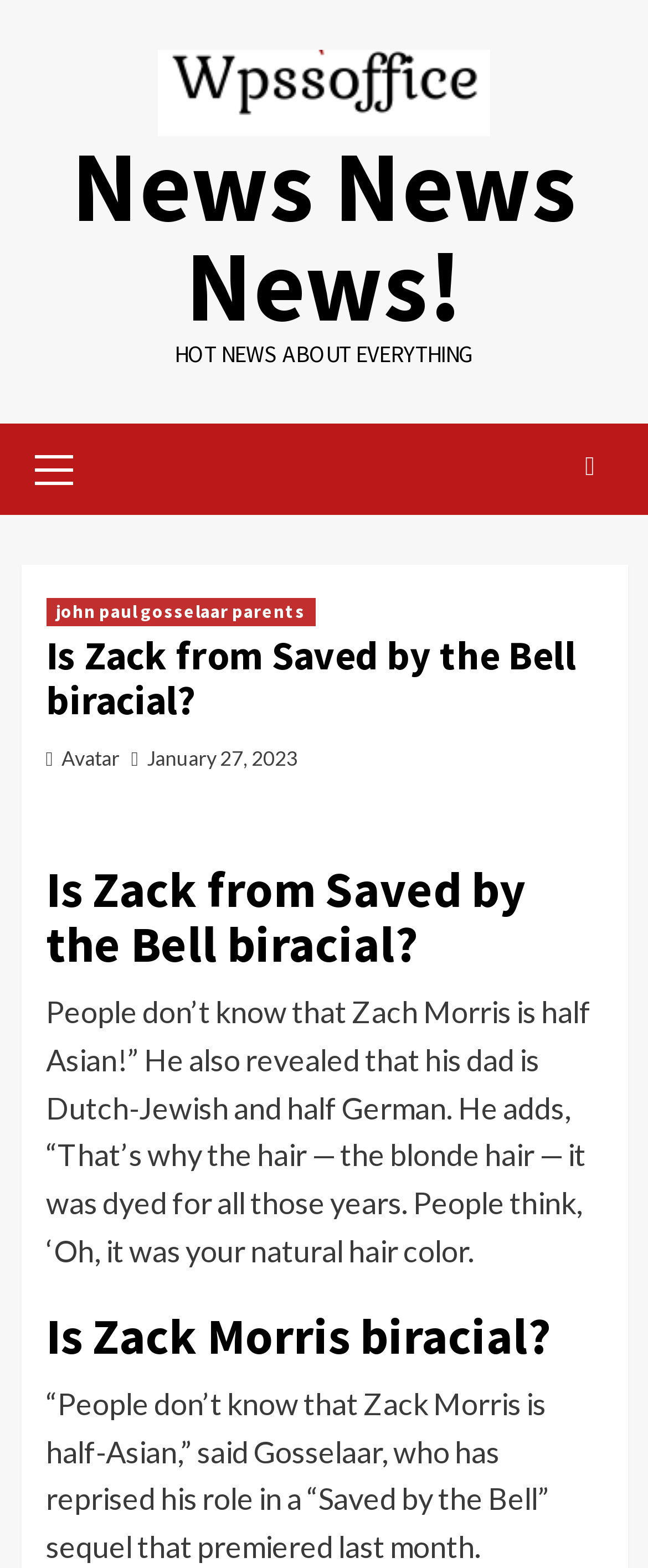What is the name of the TV show mentioned in the article?
Look at the image and provide a short answer using one word or a phrase.

Saved by the Bell